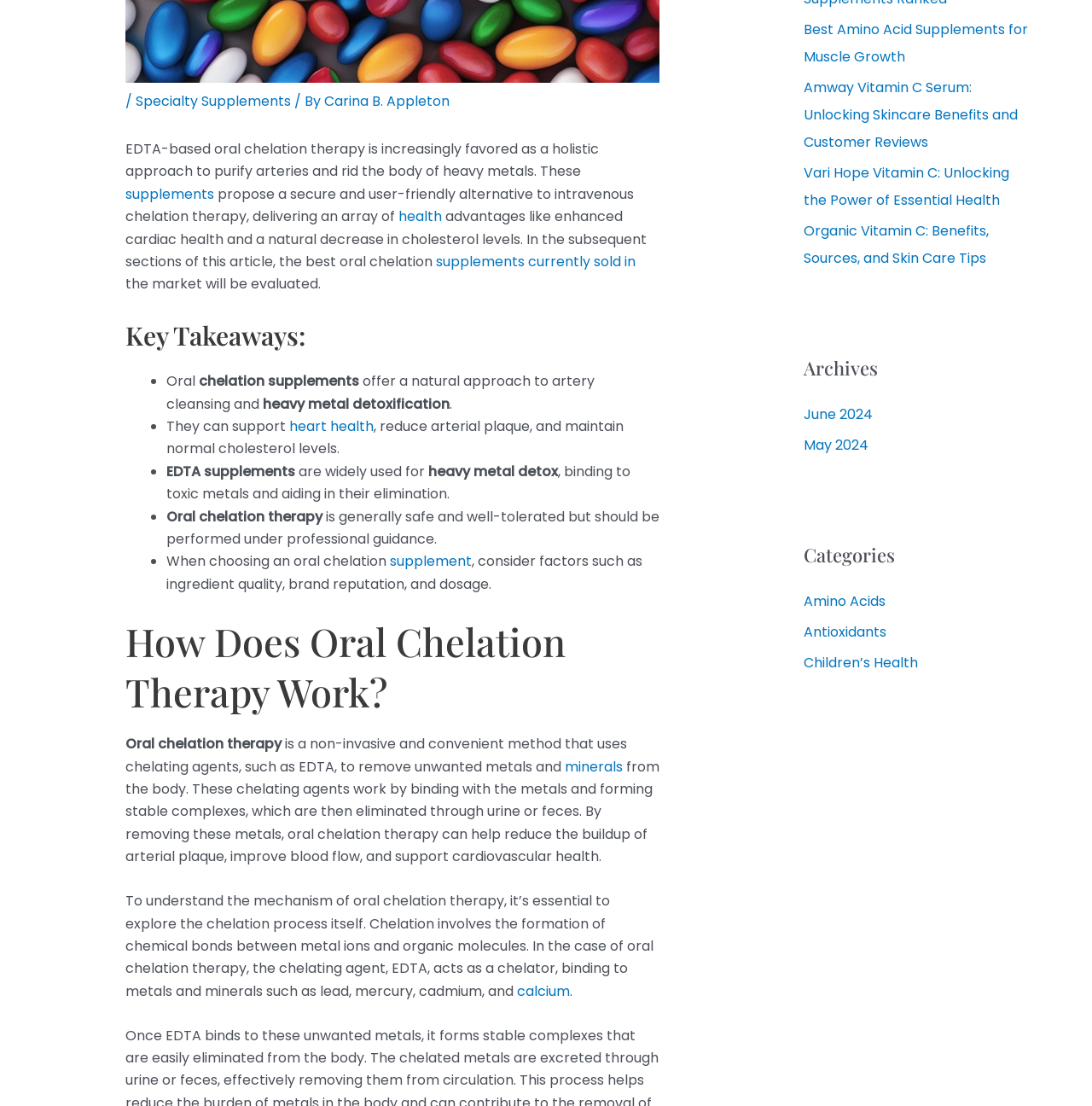Identify the bounding box coordinates for the UI element described by the following text: "supplements currently sold in". Provide the coordinates as four float numbers between 0 and 1, in the format [left, top, right, bottom].

[0.399, 0.228, 0.582, 0.245]